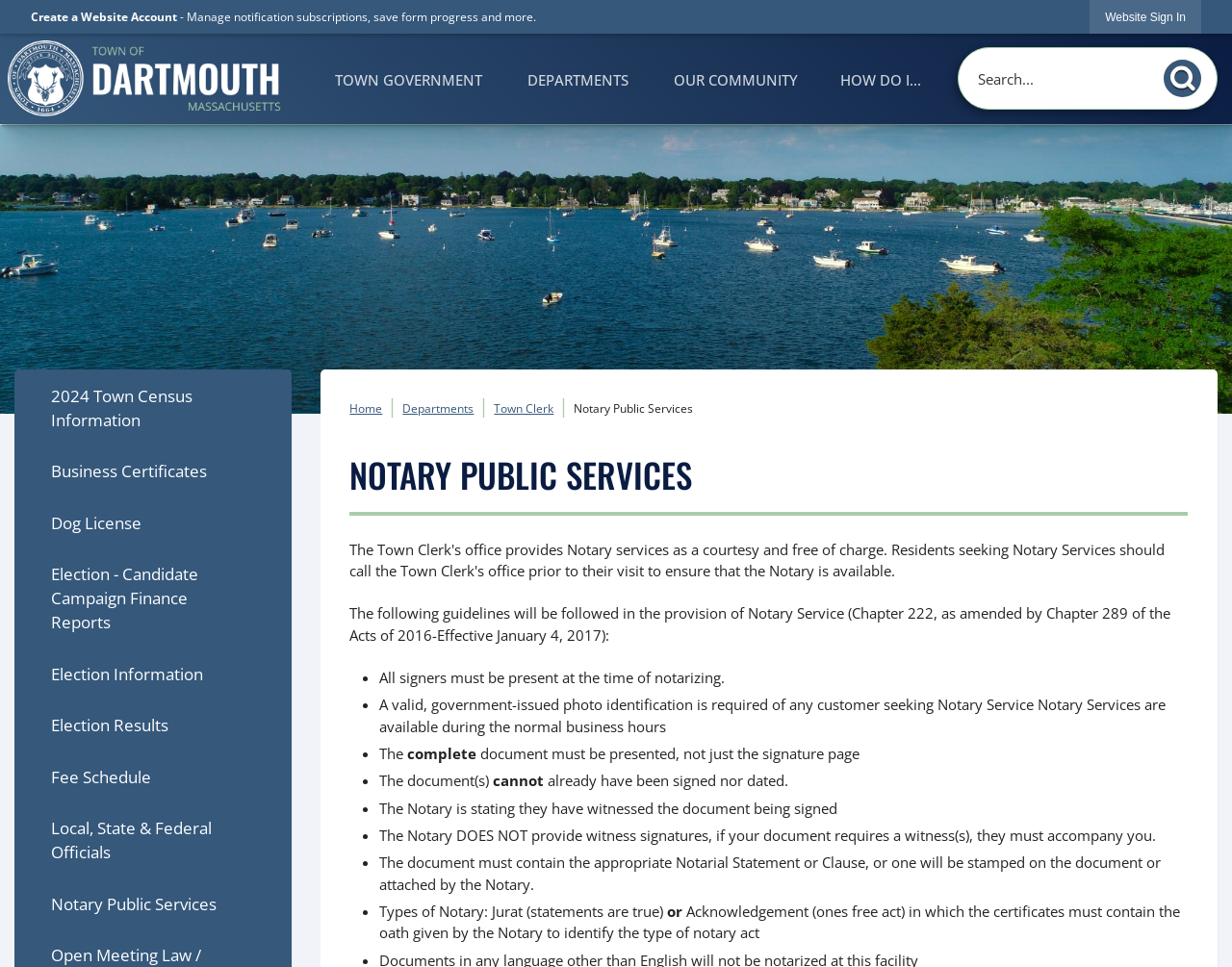Point out the bounding box coordinates of the section to click in order to follow this instruction: "Click on the 'Home' link".

None